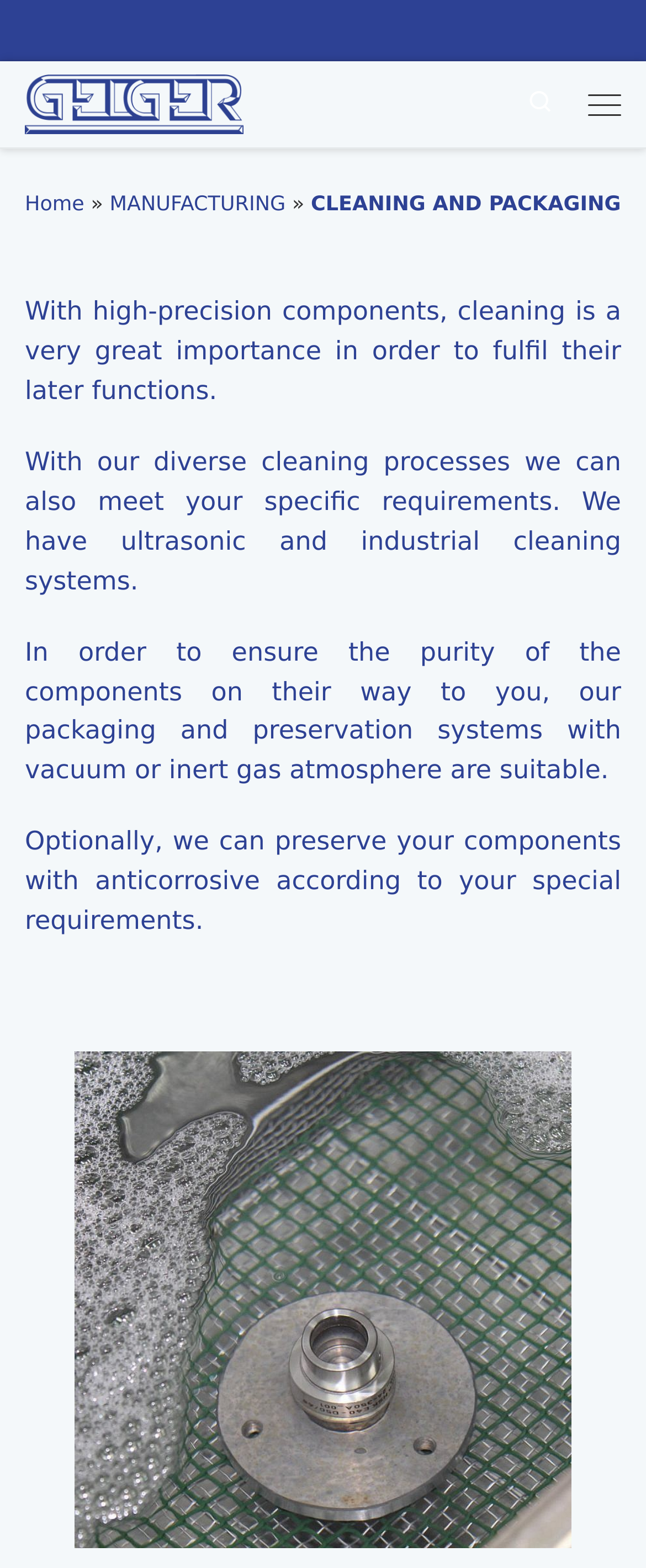Please provide a comprehensive answer to the question based on the screenshot: What optional preservation method is mentioned?

According to the webpage, 'Optionally, we can preserve your components with anticorrosive according to your special requirements.' This indicates that the company offers an optional preservation method using anticorrosive substances, which can be tailored to specific customer requirements.